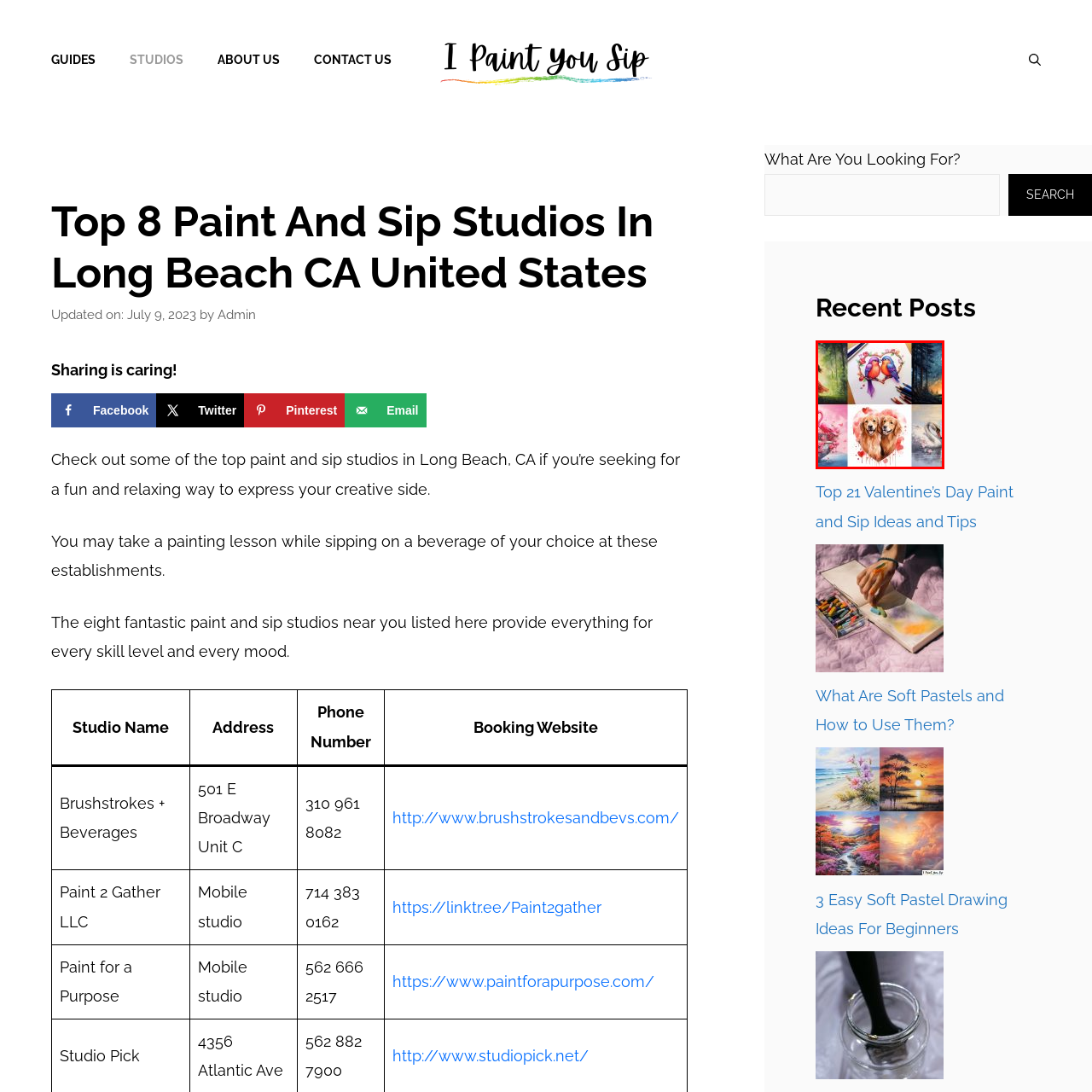Inspect the area enclosed by the red box and reply to the question using only one word or a short phrase: 
What type of animals are depicted in the artwork?

Birds, dogs, flamingos, swans